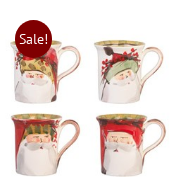Depict the image with a detailed narrative.

The image showcases a charming set of four mugs featuring festive designs inspired by Santa Claus. Each mug is adorned with a cheerful Santa face, framed by holiday-themed accents such as holly and berries. The collection is highlighted by a prominent "Sale!" tag in the corner, indicating a special promotional offer. These mugs are part of the **Vietri Old St. Nick Assorted Mugs – Set of 4**, ideal for adding a whimsical touch to your holiday gatherings or for gifting. They promise to bring warmth and joy to any festive occasion.